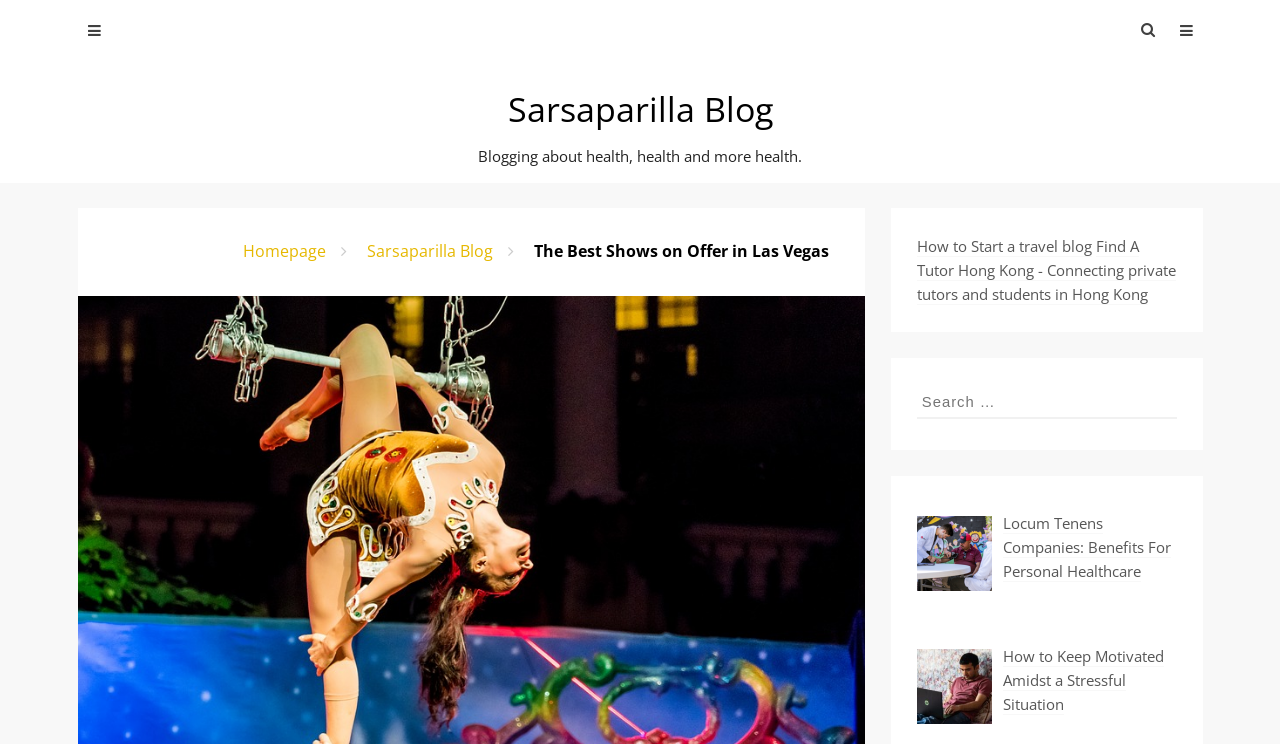Offer a detailed explanation of the webpage layout and contents.

The webpage appears to be a blog, specifically the Sarsaparilla Blog, which focuses on health-related topics. At the top left, there is a small icon, and at the top right, there is another identical icon. Below these icons, the blog's title "Sarsaparilla Blog" is prominently displayed in a heading. 

Under the title, there is a brief description of the blog, stating that it is about health, health, and more health. On the left side, there are several links, including "Homepage" and "Sarsaparilla Blog", which seem to be navigation links. 

The main content of the page is headed by a strong title, "The Best Shows on Offer in Las Vegas", which suggests that the blog post is about entertainment options in Las Vegas. Below this title, there are several links to other blog posts, including "How to Start a travel blog" and "Find A Tutor Hong Kong - Connecting private tutors and students in Hong Kong". 

On the right side, there is a search function, which allows users to search for specific content on the blog. The search function is accompanied by a static text "Search for:". Further down, there are two more links to other blog posts, "Locum Tenens Companies: Benefits For Personal Healthcare" and "How to Keep Motivated Amidst a Stressful Situation".